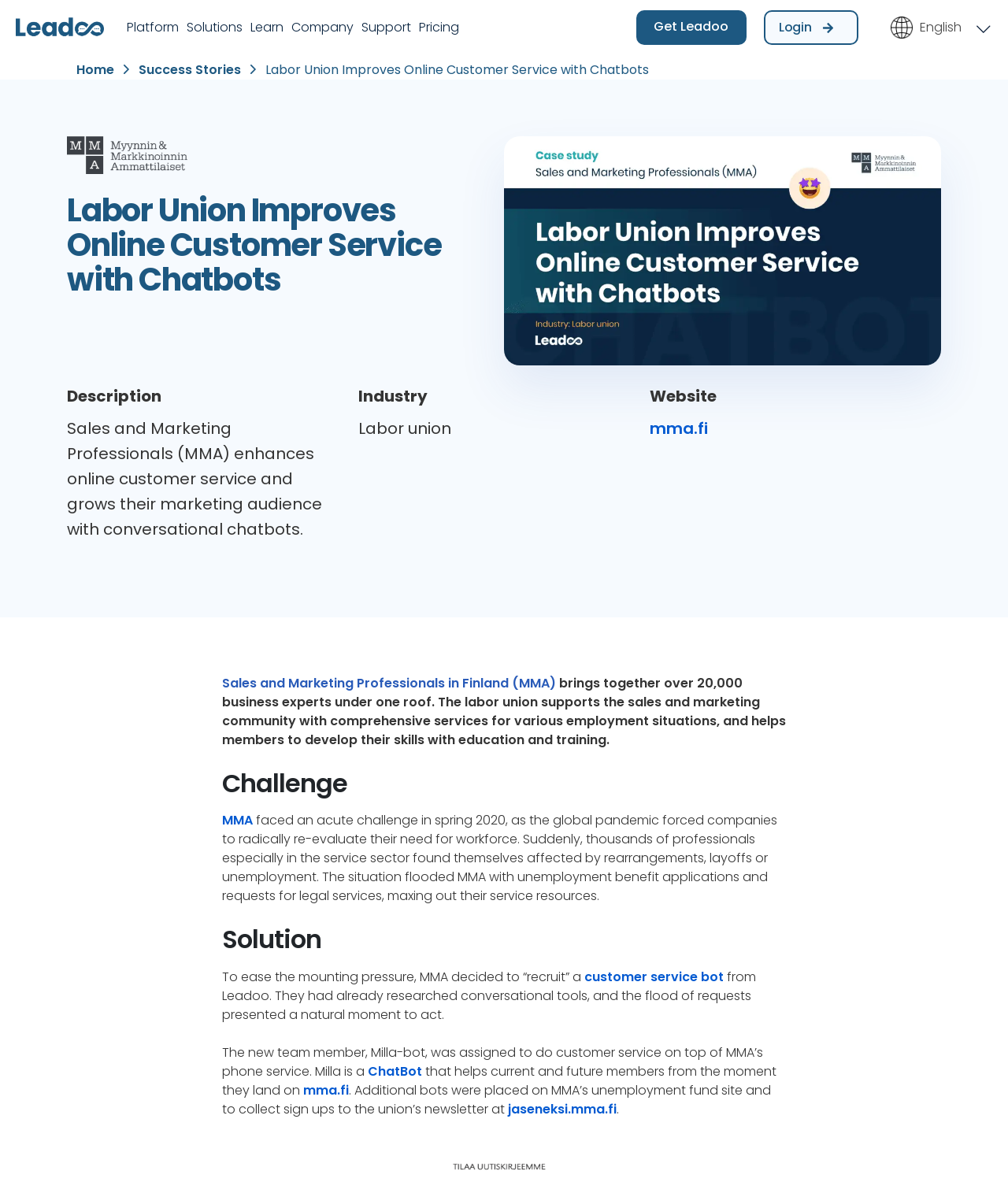Please find and generate the text of the main heading on the webpage.

Labor Union Improves Online Customer Service with Chatbots